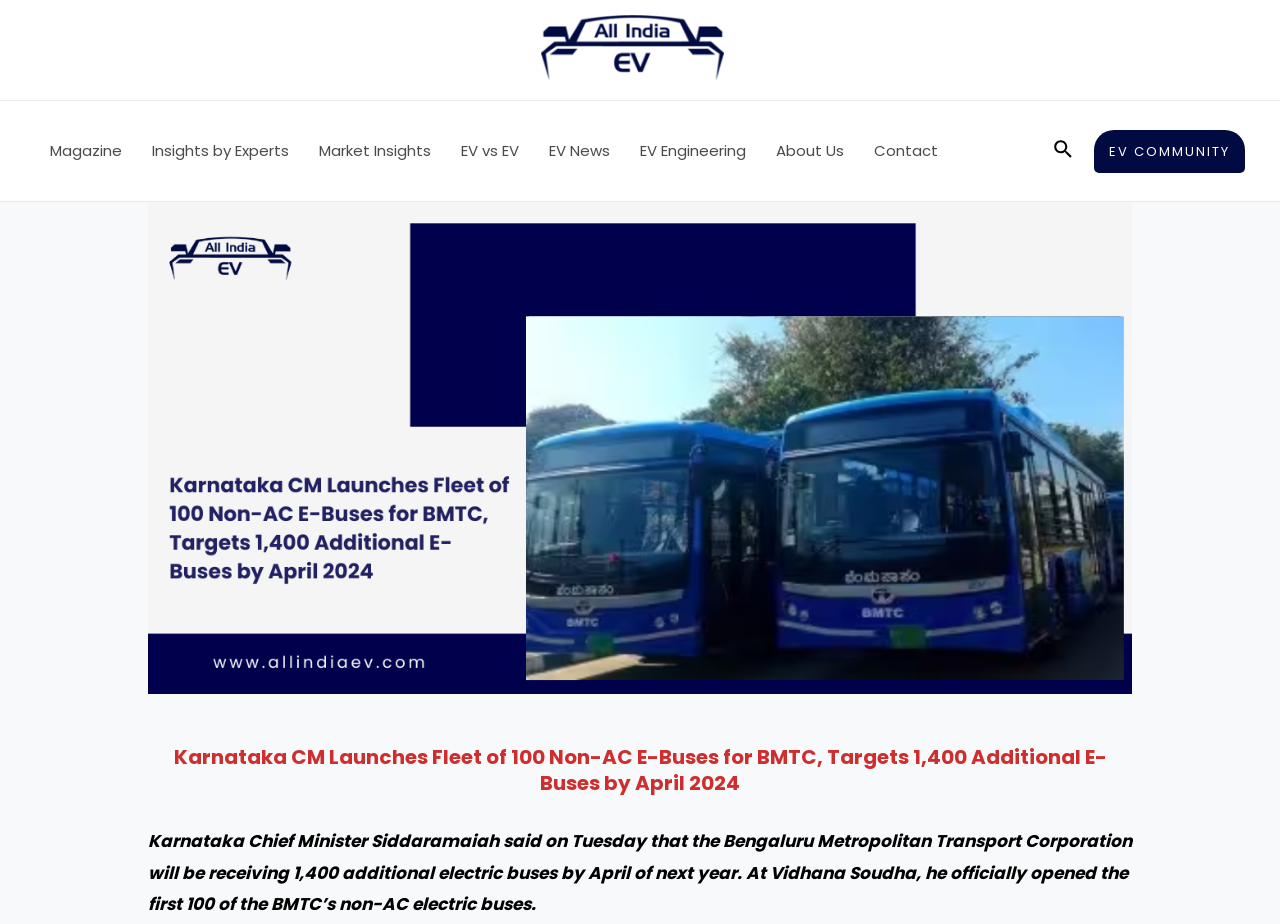Answer succinctly with a single word or phrase:
What is the target number of e-buses by April 2024?

1,400